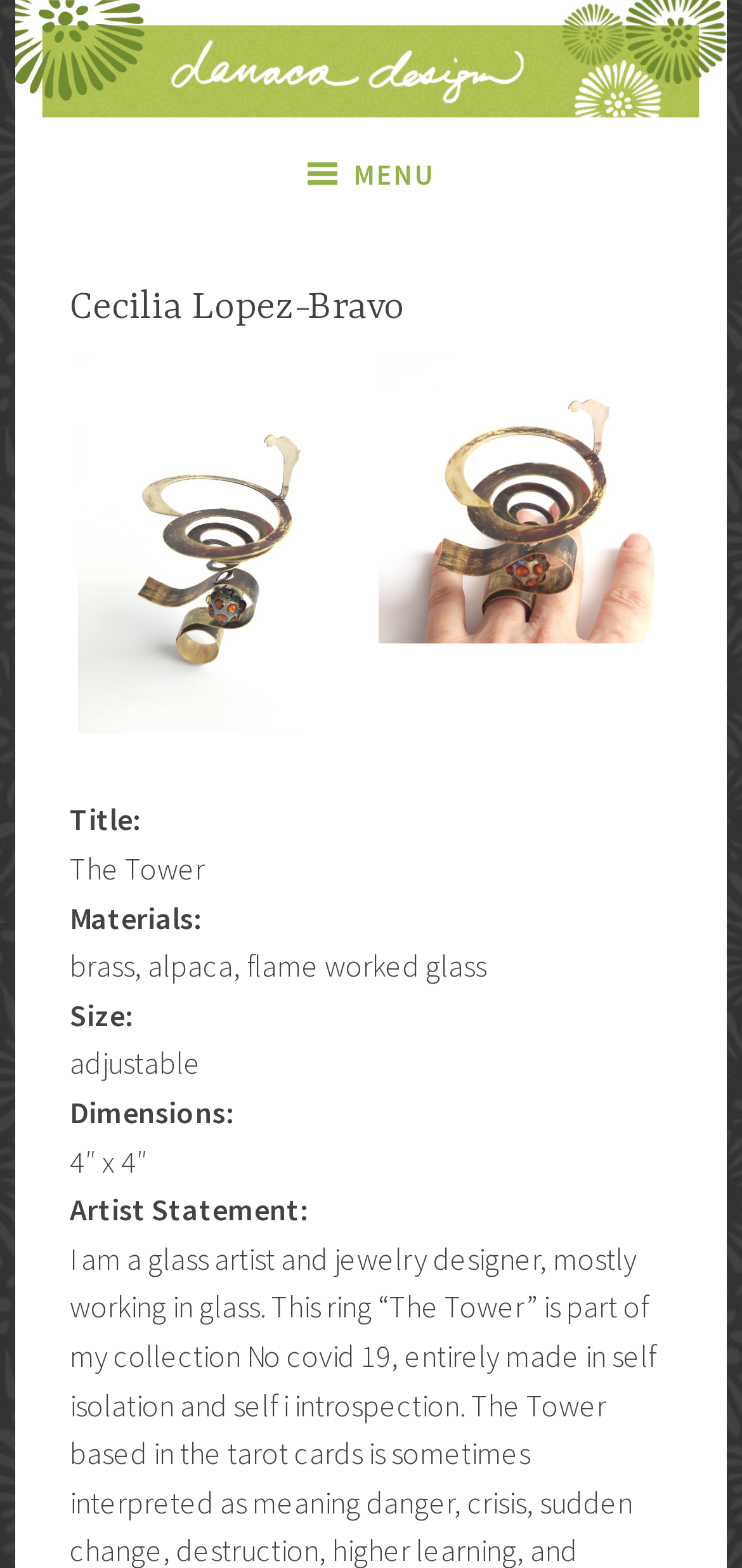Bounding box coordinates are specified in the format (top-left x, top-left y, bottom-right x, bottom-right y). All values are floating point numbers bounded between 0 and 1. Please provide the bounding box coordinate of the region this sentence describes: aria-describedby="gallery-1-8714"

[0.51, 0.39, 0.896, 0.415]